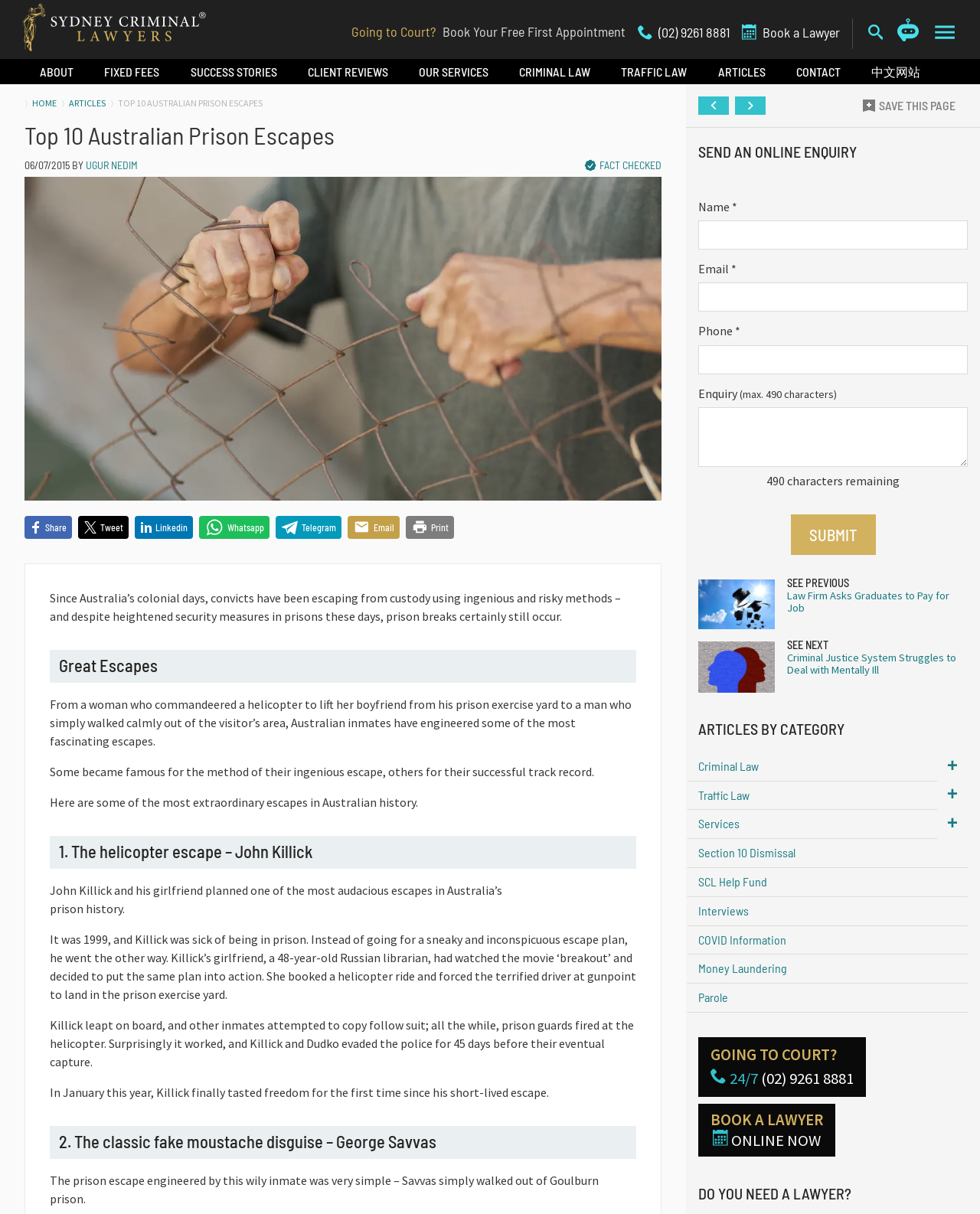Can you determine the bounding box coordinates of the area that needs to be clicked to fulfill the following instruction: "Click the 'HOME' link"?

[0.033, 0.08, 0.058, 0.09]